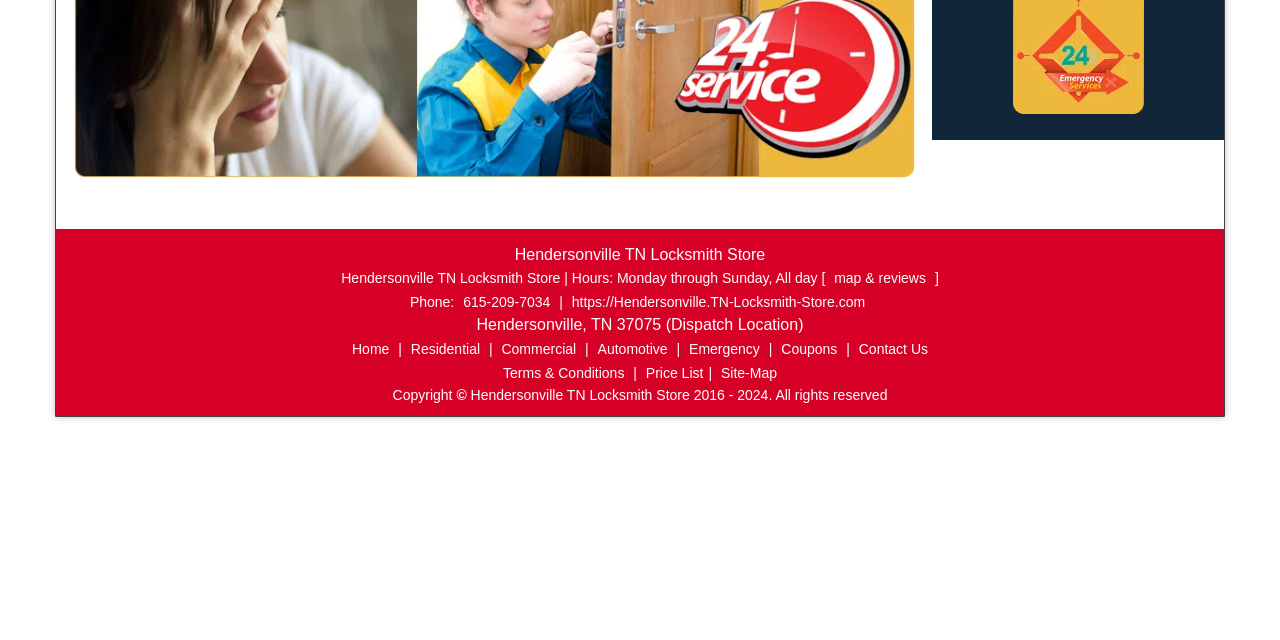Using the format (top-left x, top-left y, bottom-right x, bottom-right y), provide the bounding box coordinates for the described UI element. All values should be floating point numbers between 0 and 1: Home

[0.271, 0.533, 0.308, 0.558]